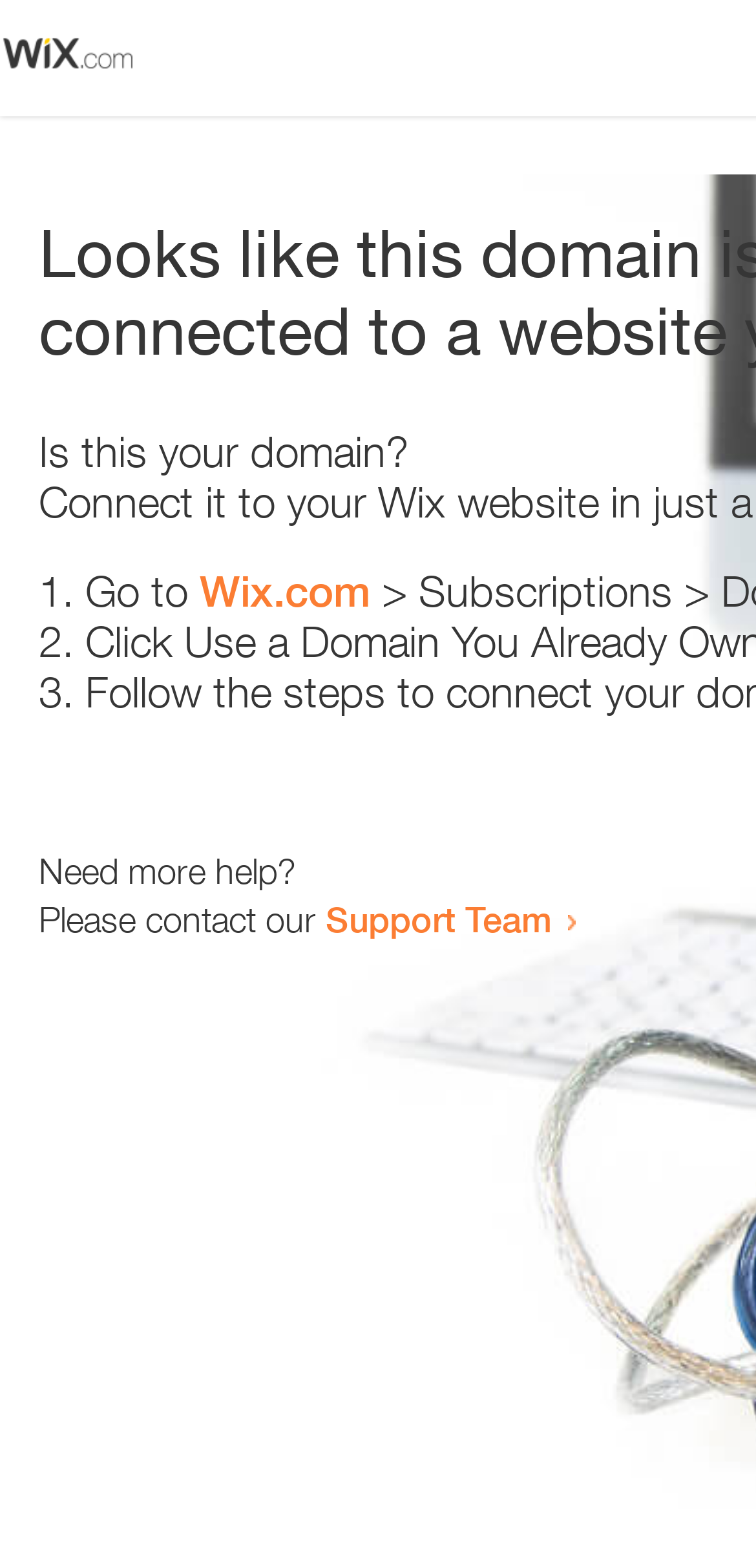Please examine the image and answer the question with a detailed explanation:
How many steps are provided to resolve the issue?

The webpage provides a list of steps to resolve the issue, marked with list markers '1.', '2.', and '3.'. Therefore, there are three steps provided to resolve the issue.